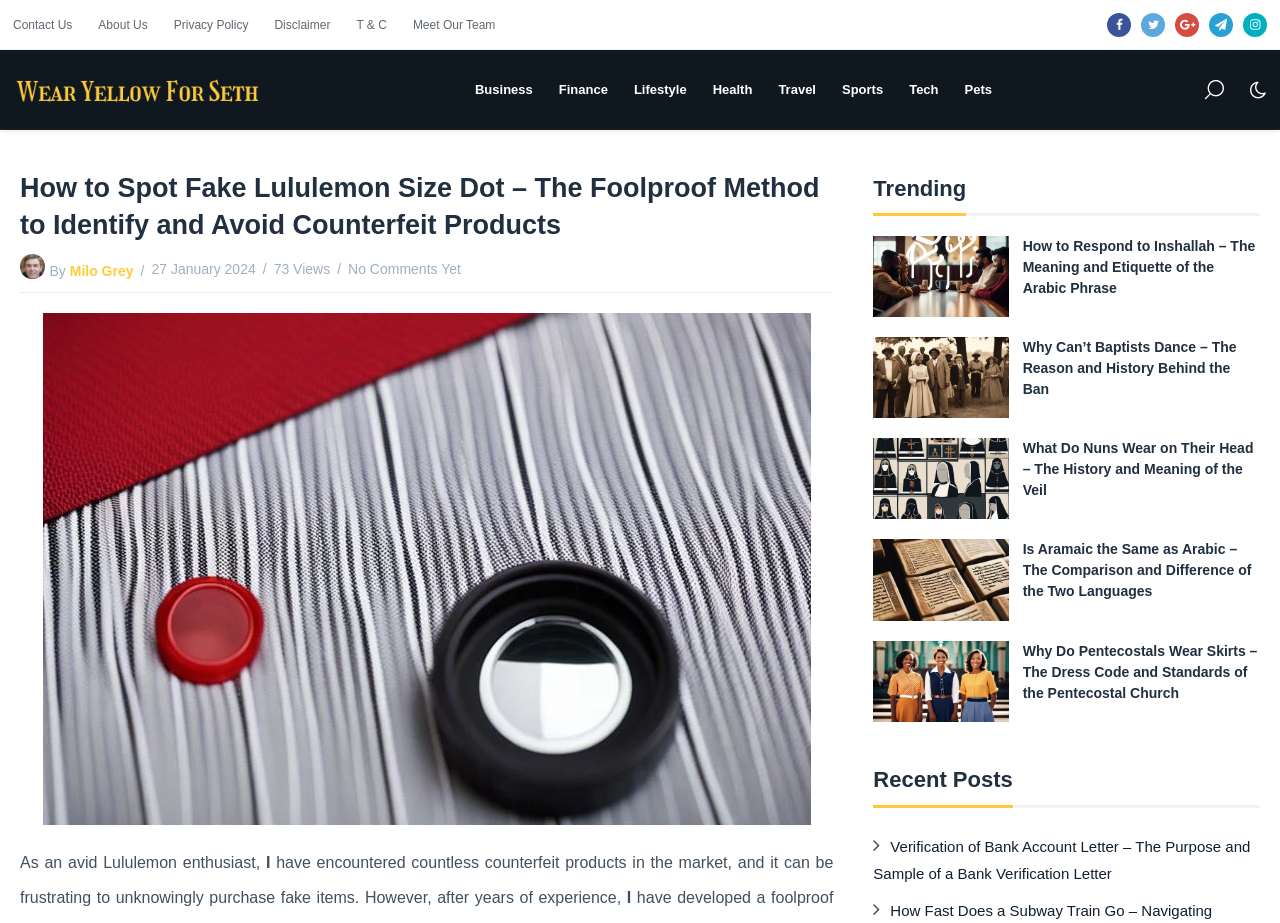Provide a brief response to the question below using one word or phrase:
What is the category of the article 'Why Can’t Baptists Dance – The Reason and History Behind the Ban'?

Lifestyle